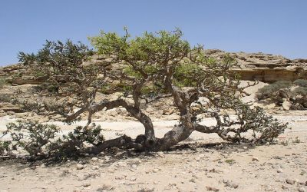What is the environment in which the tree is standing?
Provide a comprehensive and detailed answer to the question.

The caption describes the tree as standing amidst a dry, rocky landscape under a clear blue sky, highlighting its adaptability and enduring presence in a challenging environment.